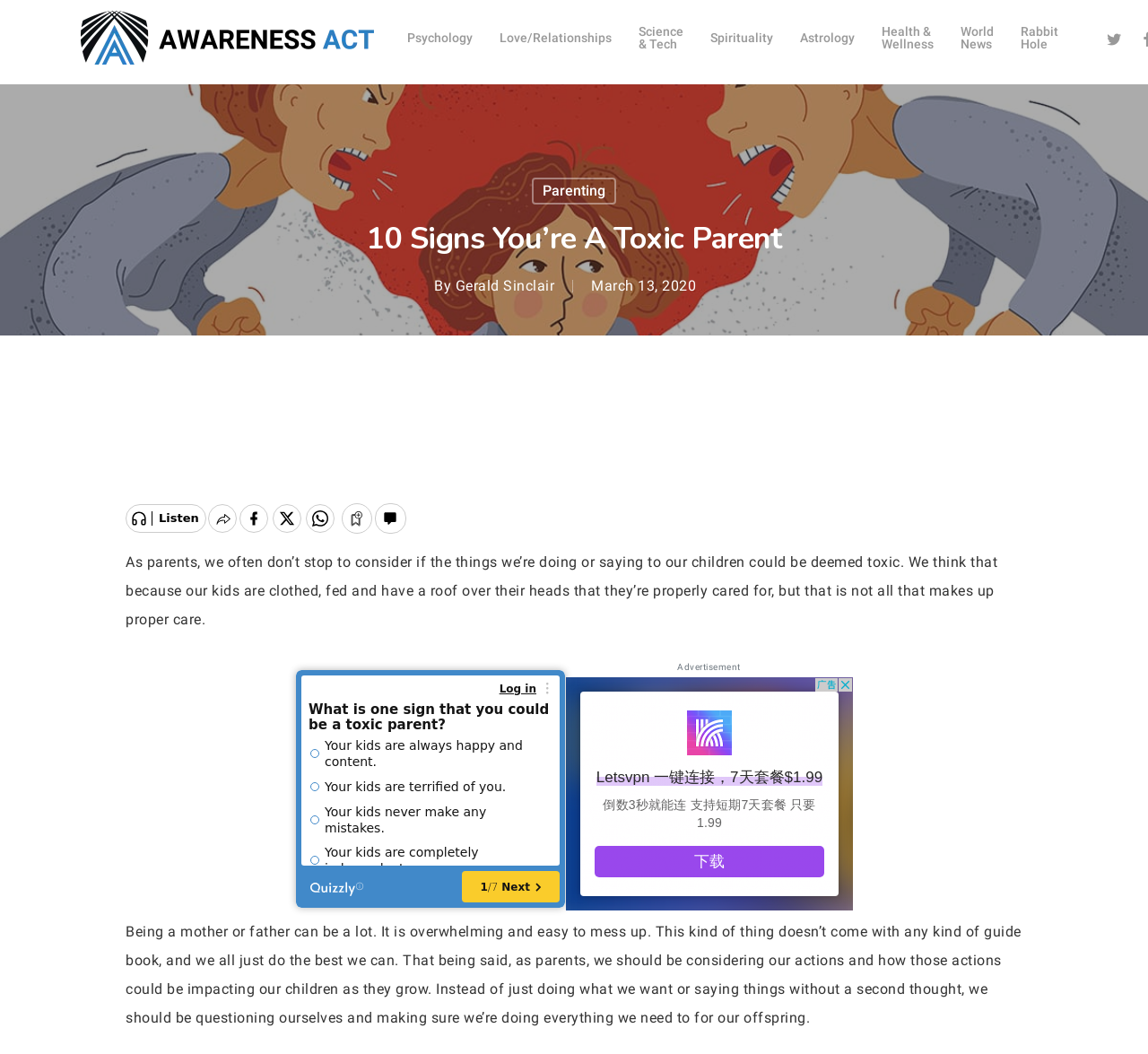What is the date of the article?
Please provide a detailed and thorough answer to the question.

I found the date of the article by looking at the text 'March 13, 2020' with bounding box coordinates [0.515, 0.263, 0.606, 0.279], which indicates the publication date of the article.